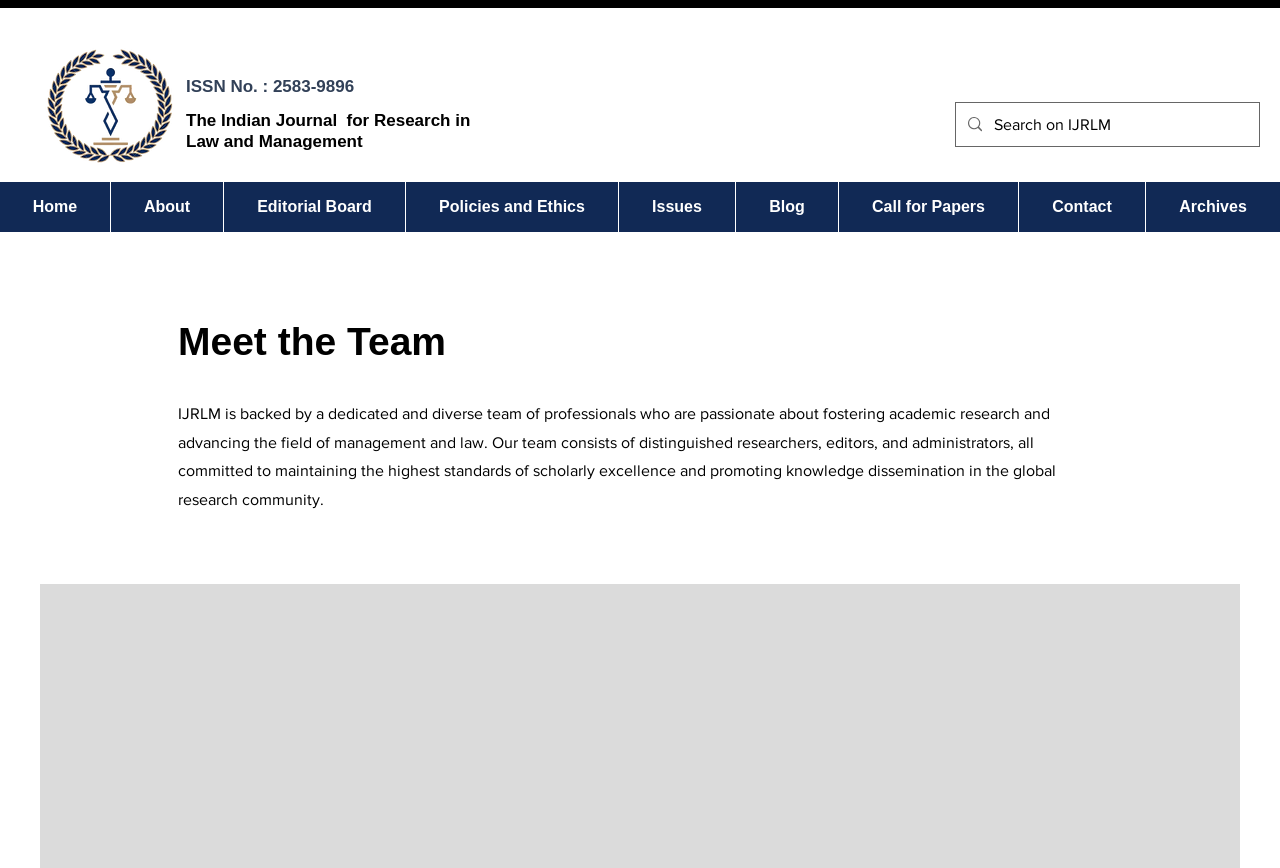What is the ISSN number of the journal?
Can you give a detailed and elaborate answer to the question?

I found the ISSN number of the journal by looking at the link with the text 'ISSN No. : 2583-9896'.